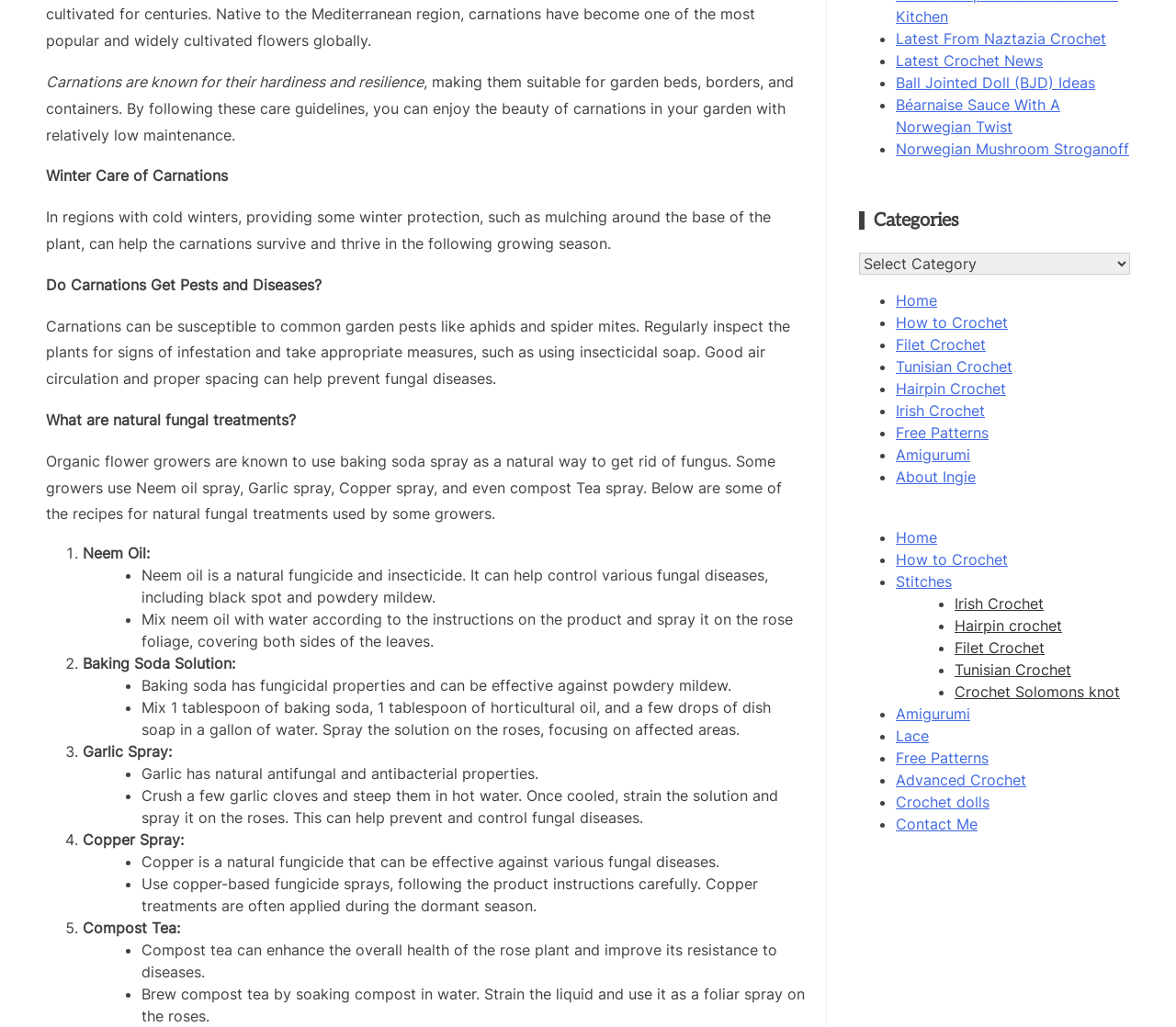Using the description: "Norwegian Mushroom Stroganoff", determine the UI element's bounding box coordinates. Ensure the coordinates are in the format of four float numbers between 0 and 1, i.e., [left, top, right, bottom].

[0.762, 0.136, 0.96, 0.153]